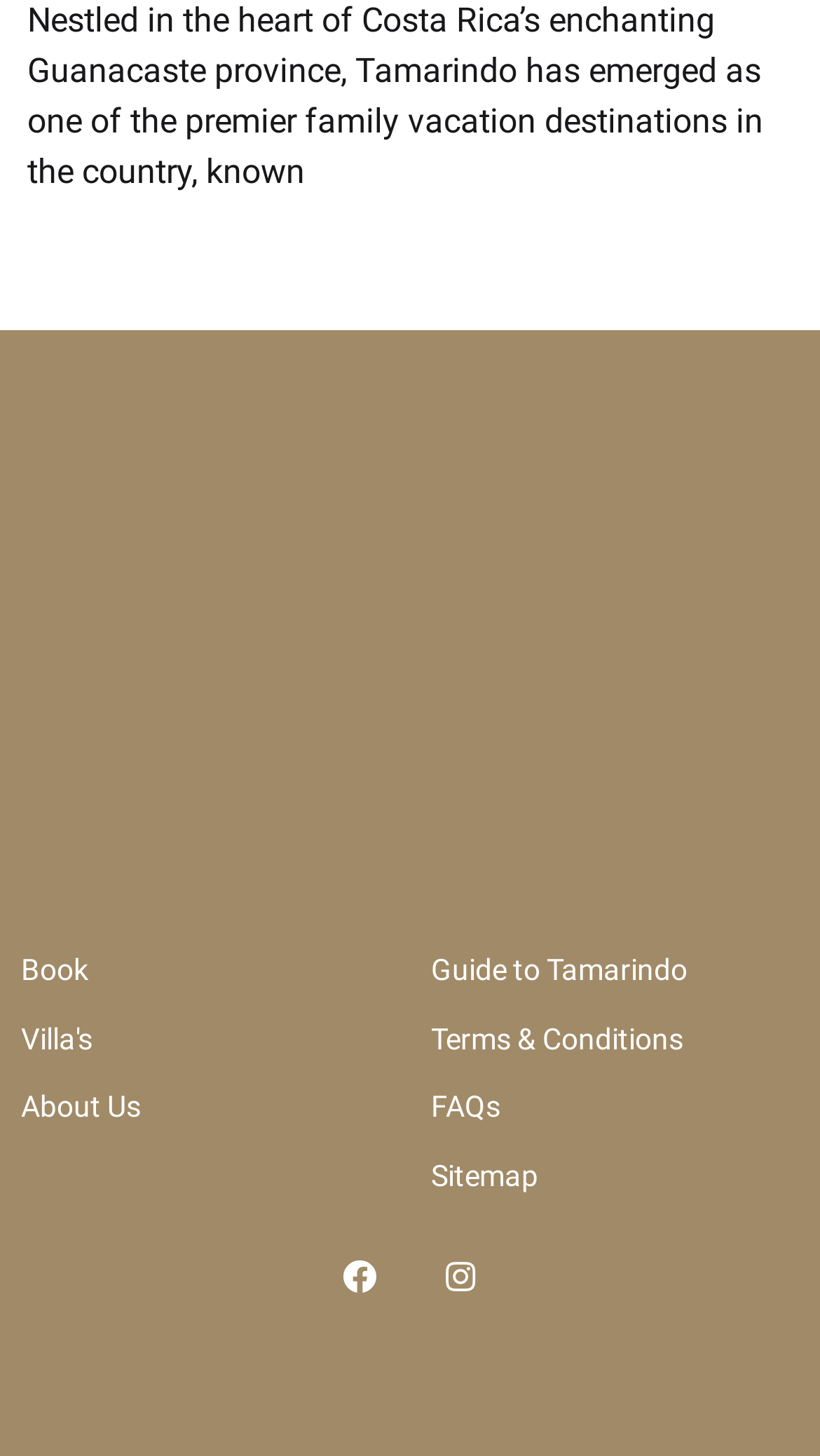Find the bounding box coordinates for the HTML element described in this sentence: "Terms & Conditions". Provide the coordinates as four float numbers between 0 and 1, in the format [left, top, right, bottom].

[0.526, 0.698, 0.974, 0.73]